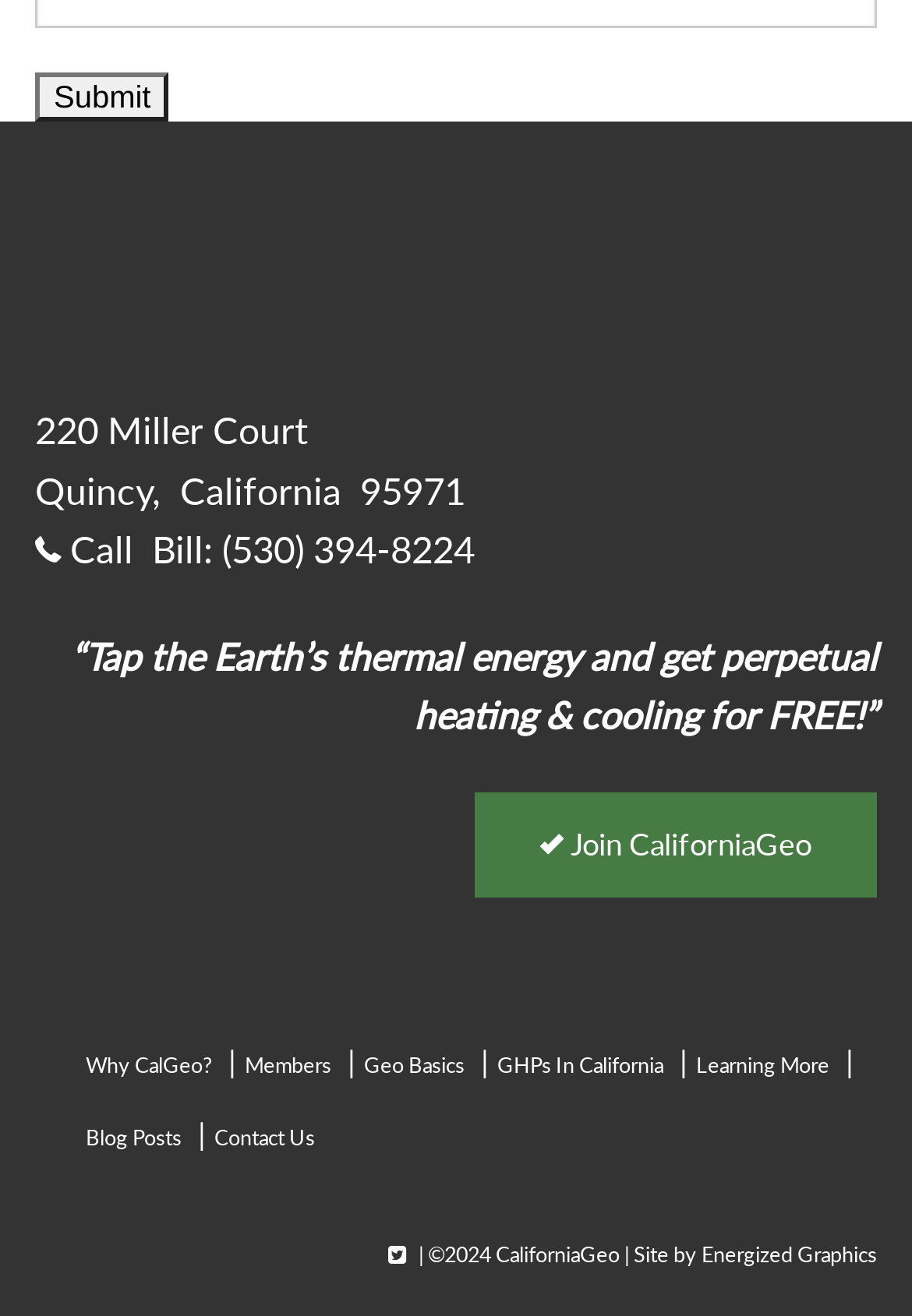Pinpoint the bounding box coordinates of the element to be clicked to execute the instruction: "Read '220 Miller Court' address".

[0.038, 0.309, 0.338, 0.343]